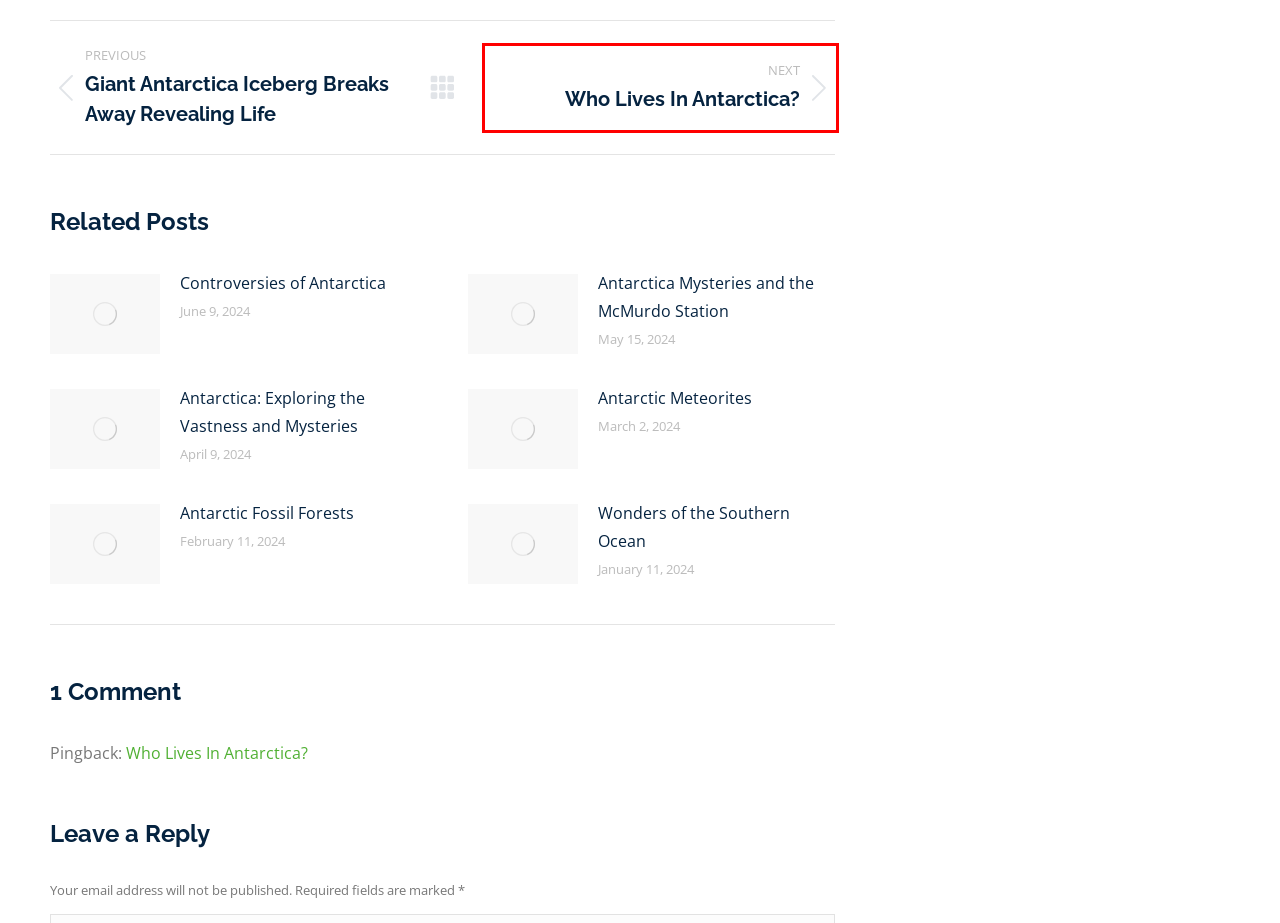Assess the screenshot of a webpage with a red bounding box and determine which webpage description most accurately matches the new page after clicking the element within the red box. Here are the options:
A. Wonders of the Southern Ocean
B. Controversies of Antarctica
C. Antarctica Mysteries and the McMurdo Station
D. Who Lives In Antarctica?
E. Giant Antarctica Iceberg Breaks Away Revealing Life
F. Daniel River - Contact The Author Daniel River
G. Arctic Masons Chapter One By Author Daniel River
H. Amazon.com: Daniel River: books, biography, latest update

D